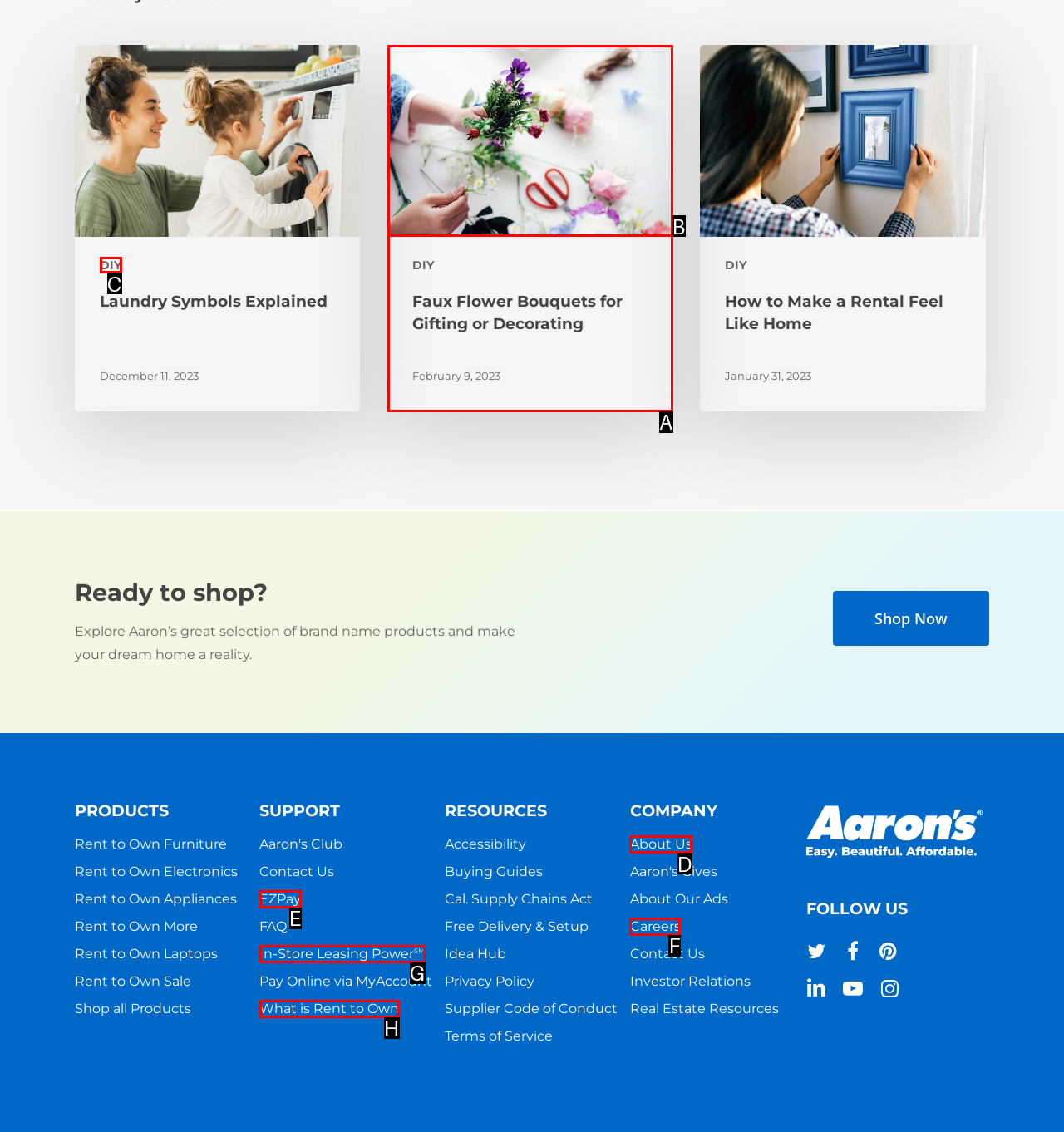Select the correct UI element to complete the task: Visit the 'About Us' page
Please provide the letter of the chosen option.

D